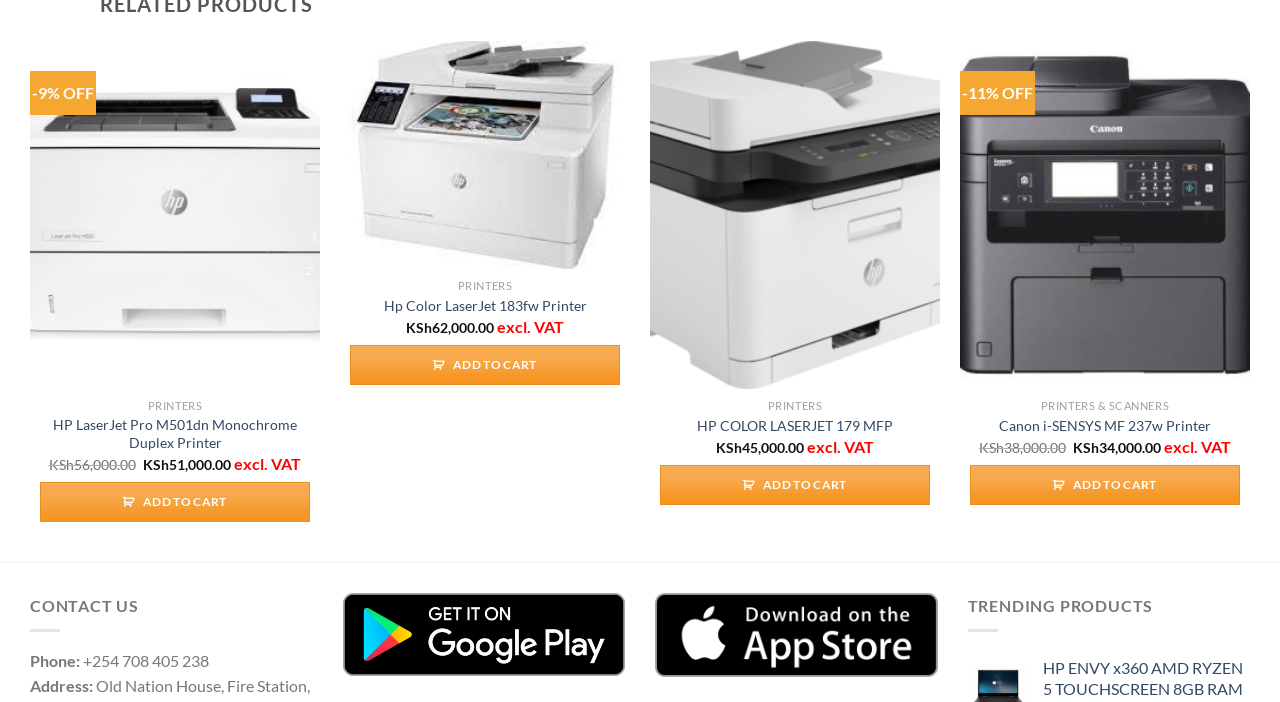Is there a 'Previous' button on this page?
From the image, provide a succinct answer in one word or a short phrase.

Yes